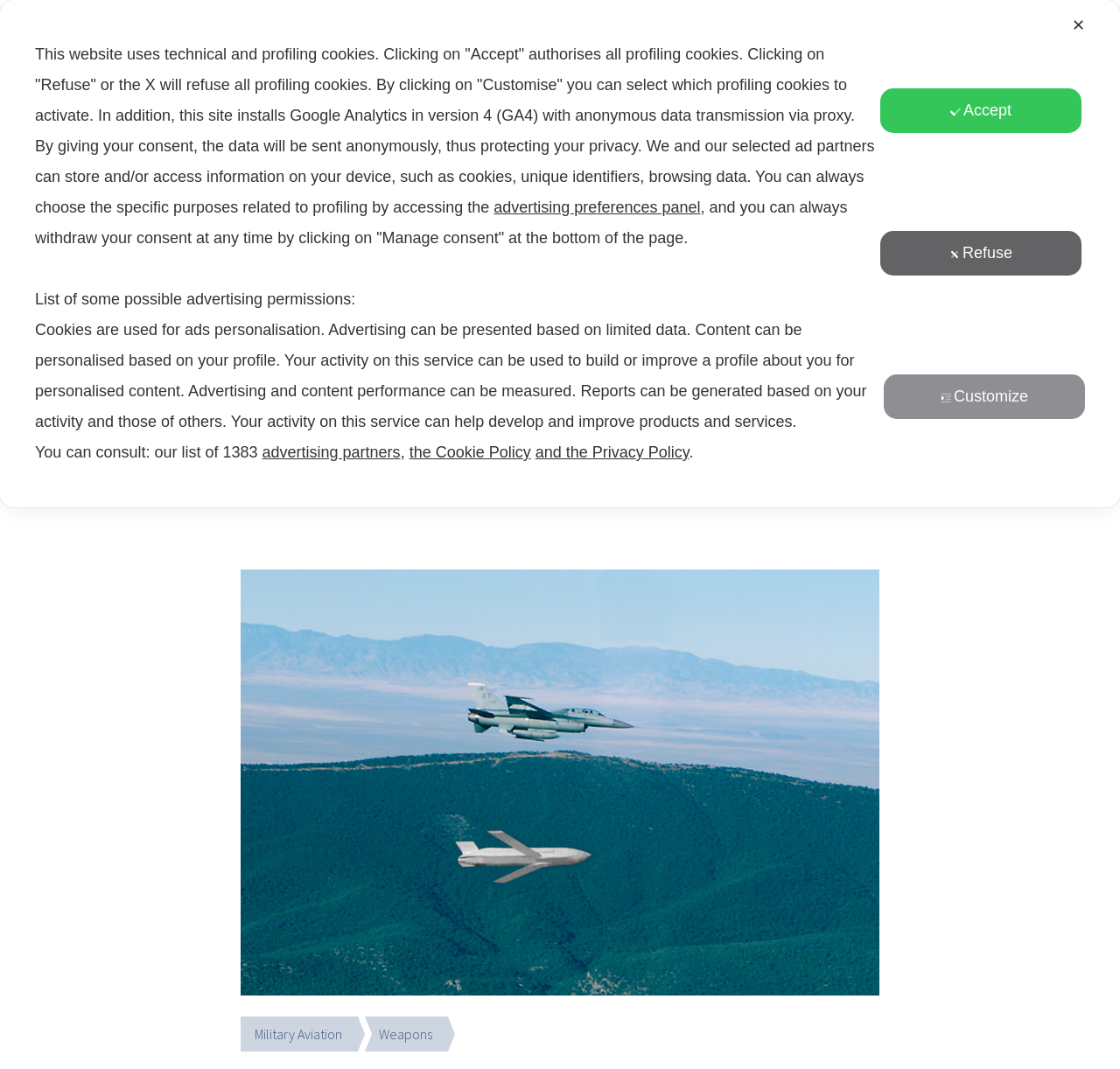Please identify the coordinates of the bounding box that should be clicked to fulfill this instruction: "Click on the Military Aviation link".

[0.302, 0.401, 0.457, 0.42]